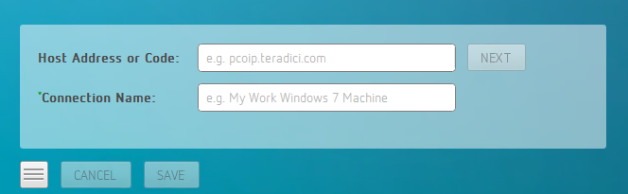Provide a one-word or short-phrase response to the question:
What is the color of the background in the interface?

Blue